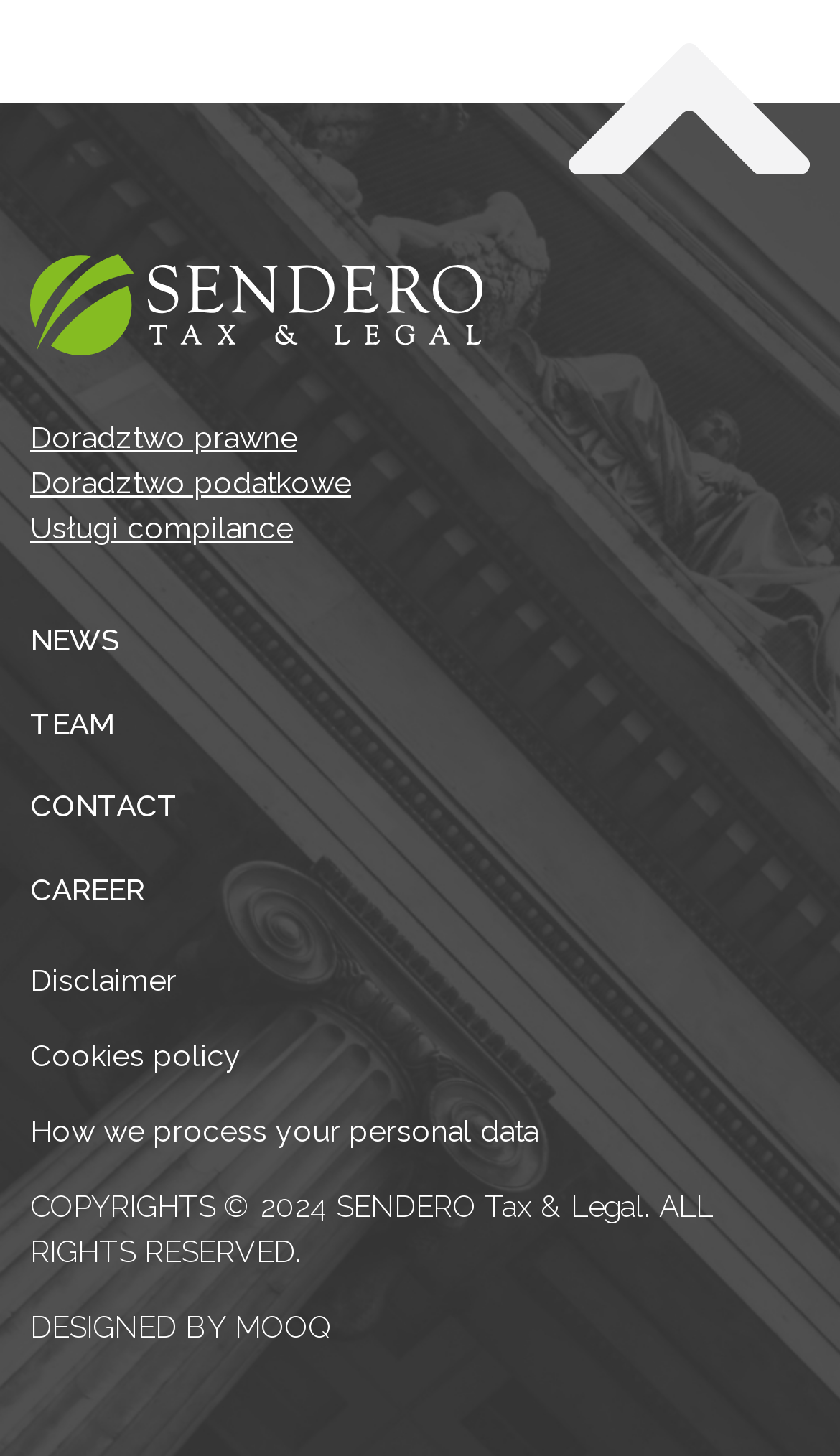What is the name of the company?
Please respond to the question with a detailed and well-explained answer.

The name of the company can be found in the top-left corner of the webpage, where the logo 'Sendero' is displayed as an image.